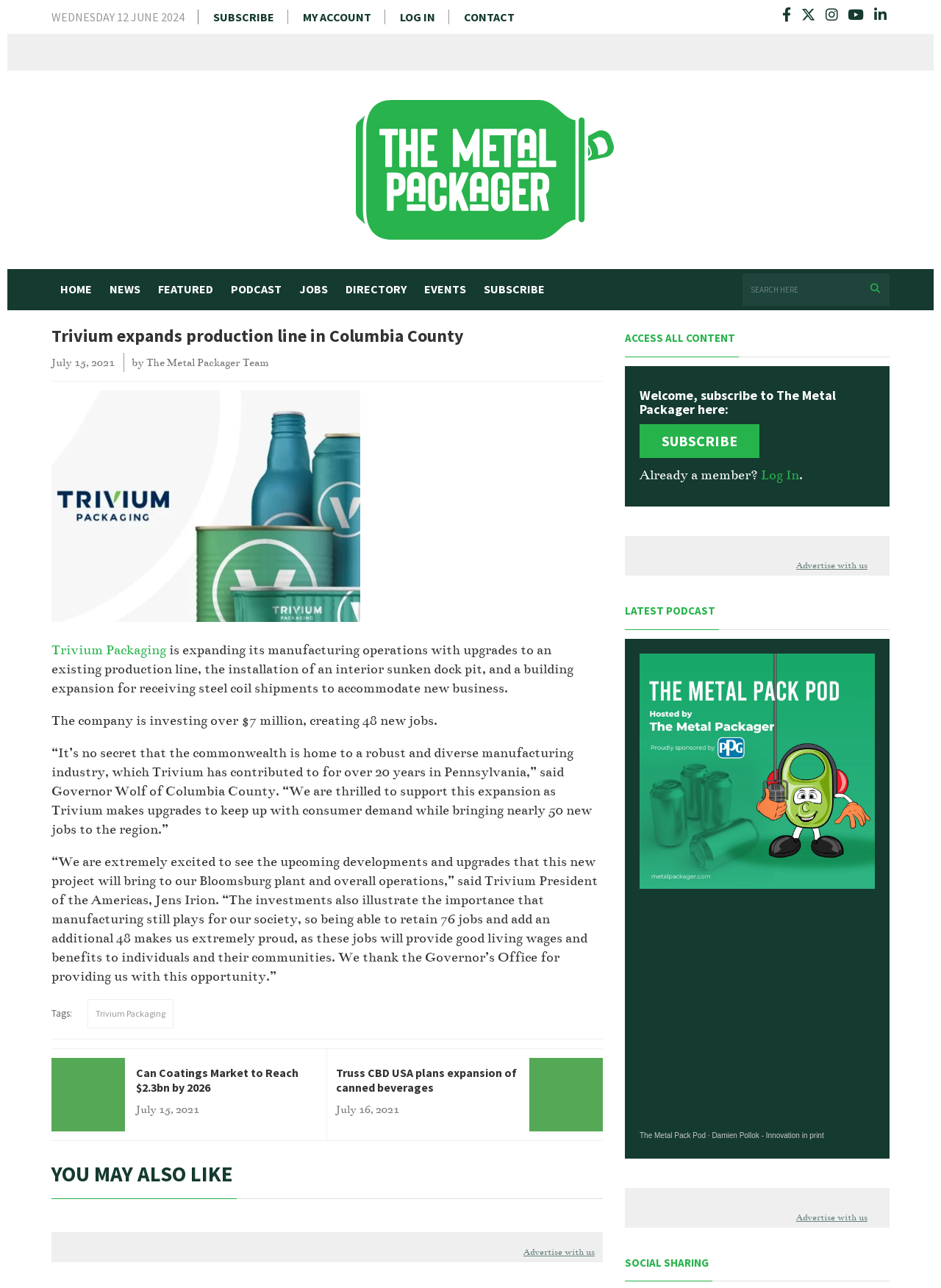Please identify the bounding box coordinates for the region that you need to click to follow this instruction: "Log in to your account".

[0.425, 0.009, 0.462, 0.018]